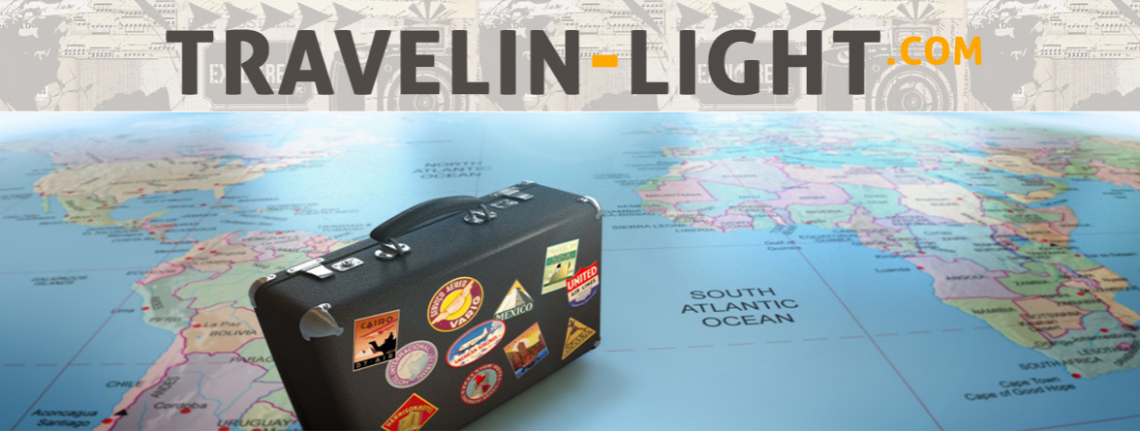Explain what is happening in the image with as much detail as possible.

The image features a stylish black suitcase adorned with various travel stickers, positioned atop a vibrant map that prominently displays regions of South America, including elements from the South Atlantic Ocean. Above the suitcase, the website title "TRAVELIN-LIGHT.COM" stands out in bold, modern typography, hinting at a focus on adventurous and accessible travel. The combination of the suitcase and map evokes a sense of wanderlust, inviting viewers to explore new destinations and embark on their own journeys. The overall design conveys a blend of sophistication and adventure, perfect for a travel-oriented site.